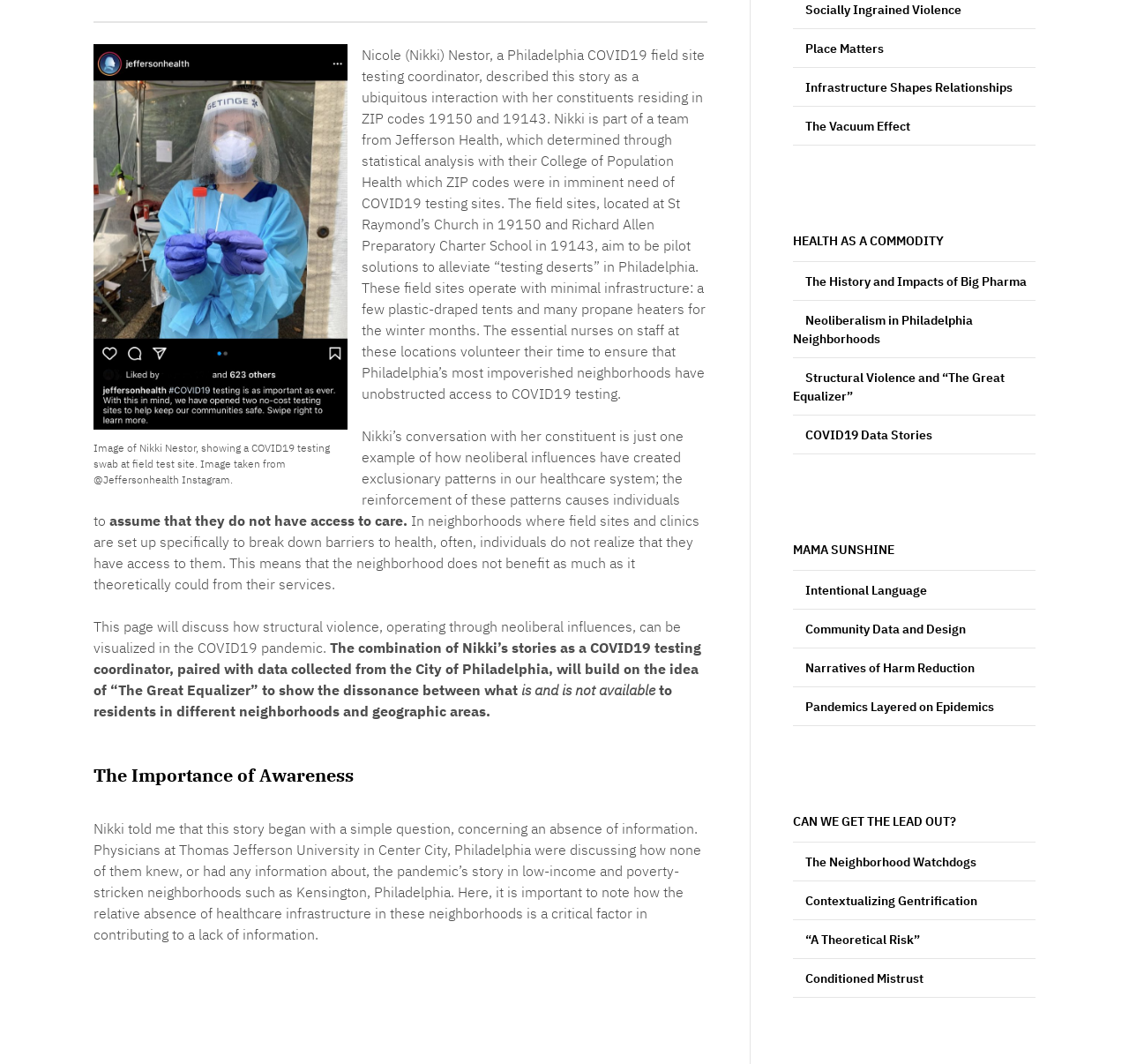Please identify the bounding box coordinates of the region to click in order to complete the task: "Read the story about Nikki Nestor". The coordinates must be four float numbers between 0 and 1, specified as [left, top, right, bottom].

[0.083, 0.041, 0.308, 0.404]